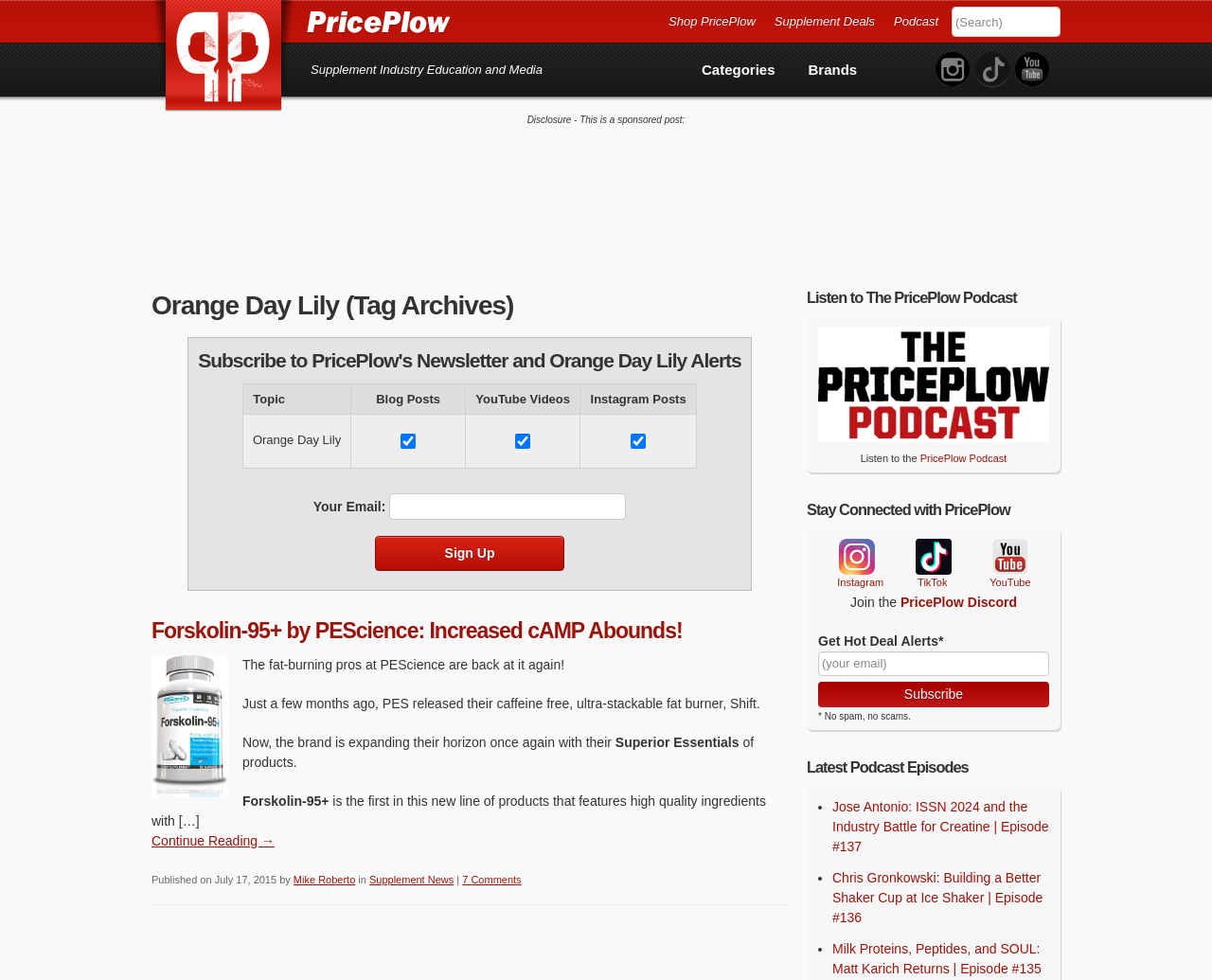Look at the image and write a detailed answer to the question: 
What is the name of the blog?

I found the answer by looking at the top of the webpage, where it says 'Orange Day Lily | The PricePlow Blog'. The 'The PricePlow Blog' part is the name of the blog.